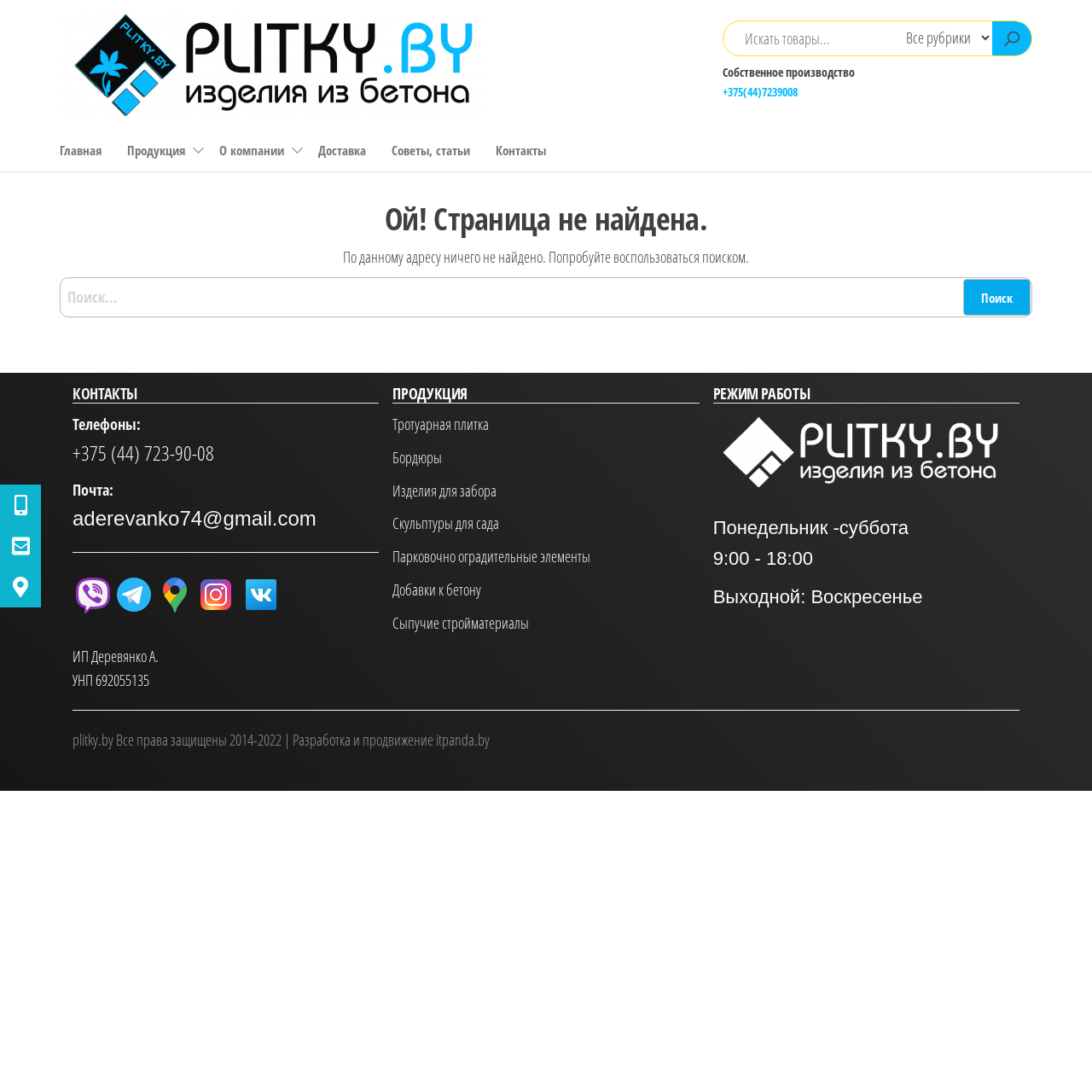Please find the bounding box coordinates of the element's region to be clicked to carry out this instruction: "Call the company".

[0.661, 0.077, 0.73, 0.092]